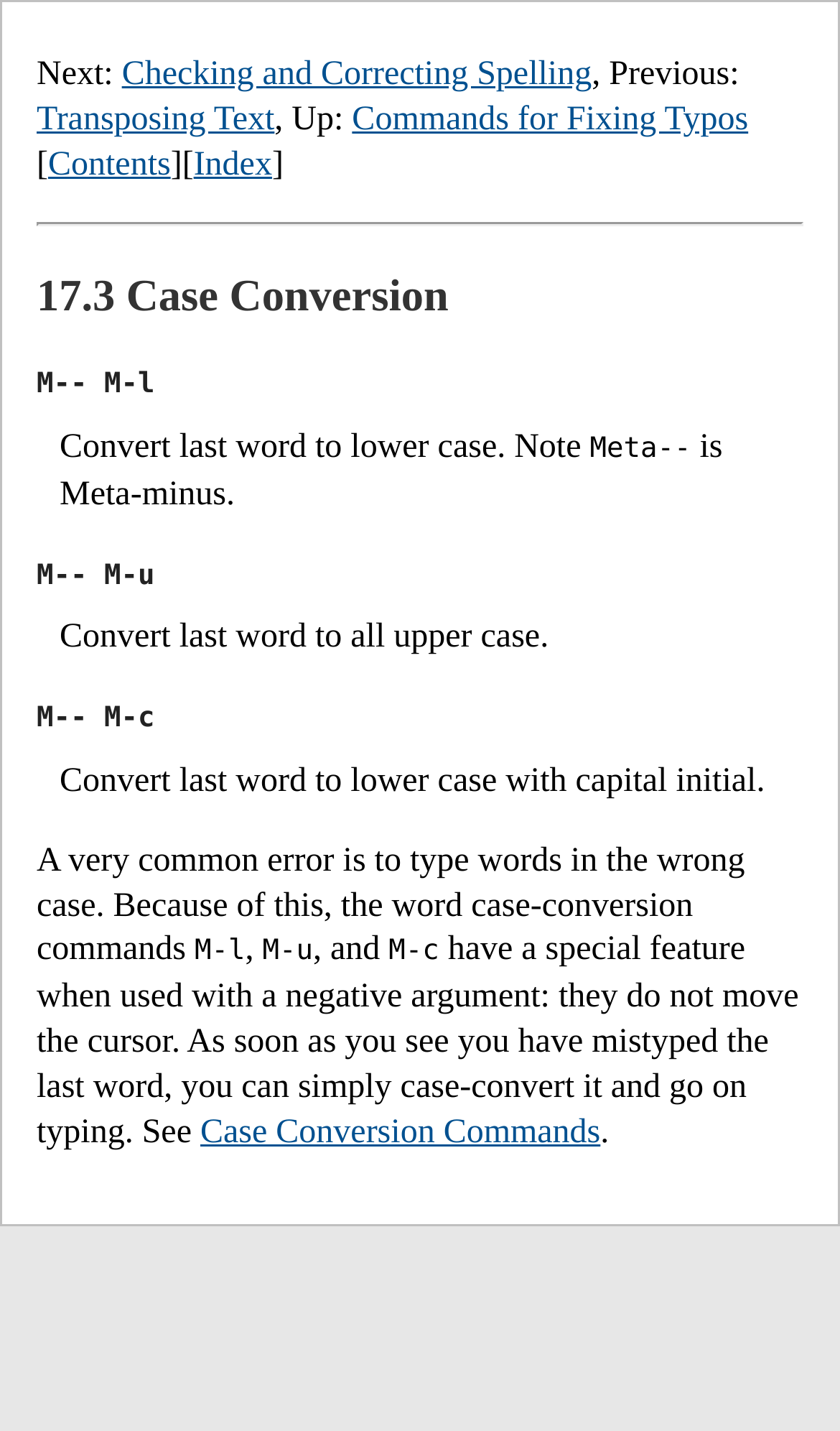What happens when you use a negative argument with case conversion commands?
Give a single word or phrase answer based on the content of the image.

They do not move the cursor